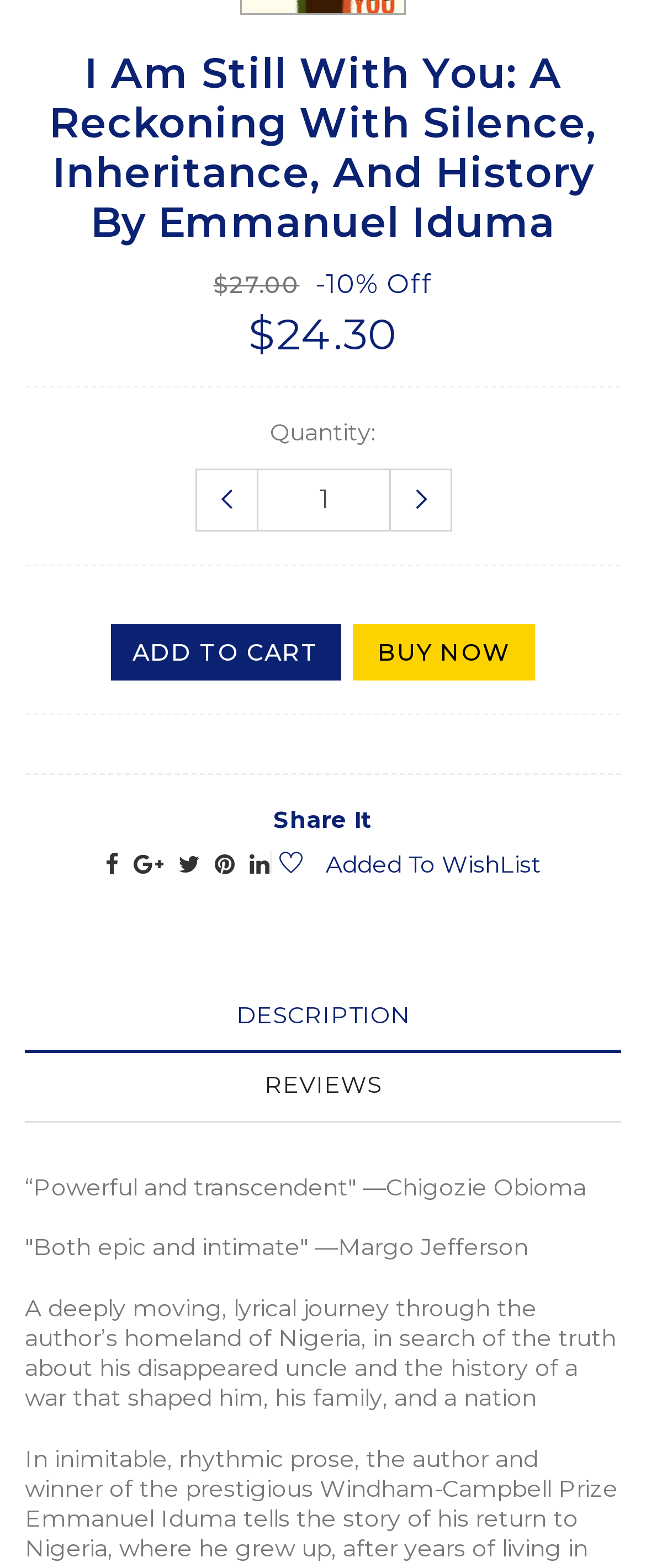Please specify the coordinates of the bounding box for the element that should be clicked to carry out this instruction: "Increase the quantity". The coordinates must be four float numbers between 0 and 1, formatted as [left, top, right, bottom].

[0.303, 0.299, 0.4, 0.339]